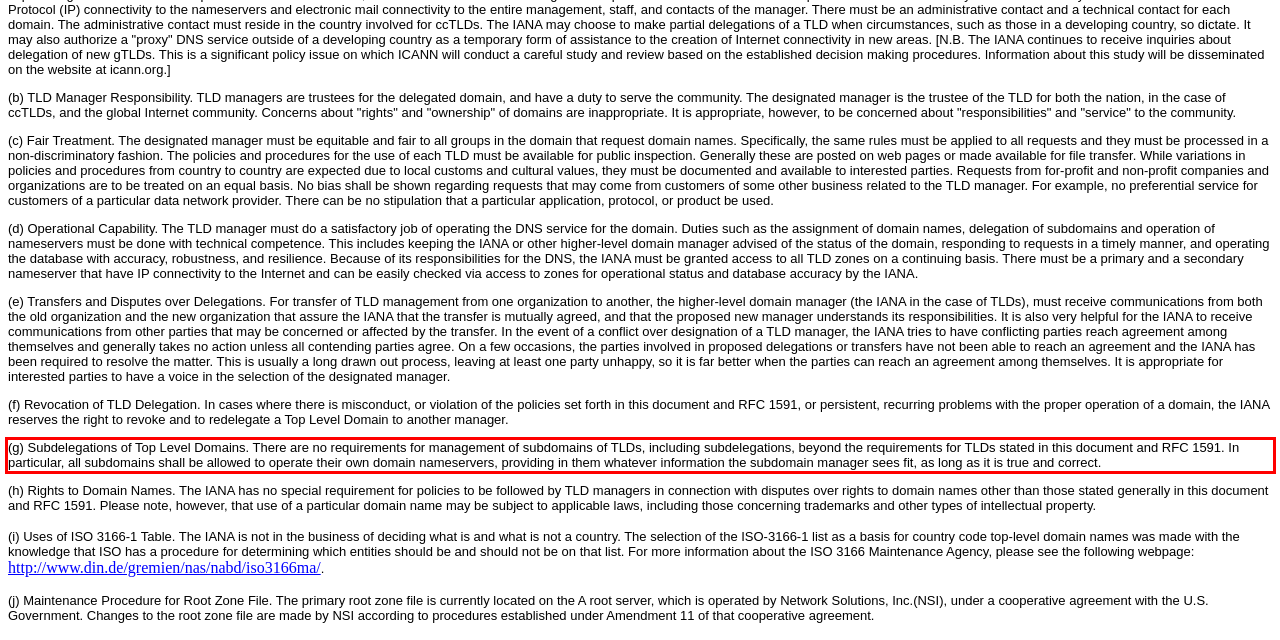Look at the webpage screenshot and recognize the text inside the red bounding box.

(g) Subdelegations of Top Level Domains. There are no requirements for management of subdomains of TLDs, including subdelegations, beyond the requirements for TLDs stated in this document and RFC 1591. In particular, all subdomains shall be allowed to operate their own domain nameservers, providing in them whatever information the subdomain manager sees fit, as long as it is true and correct.